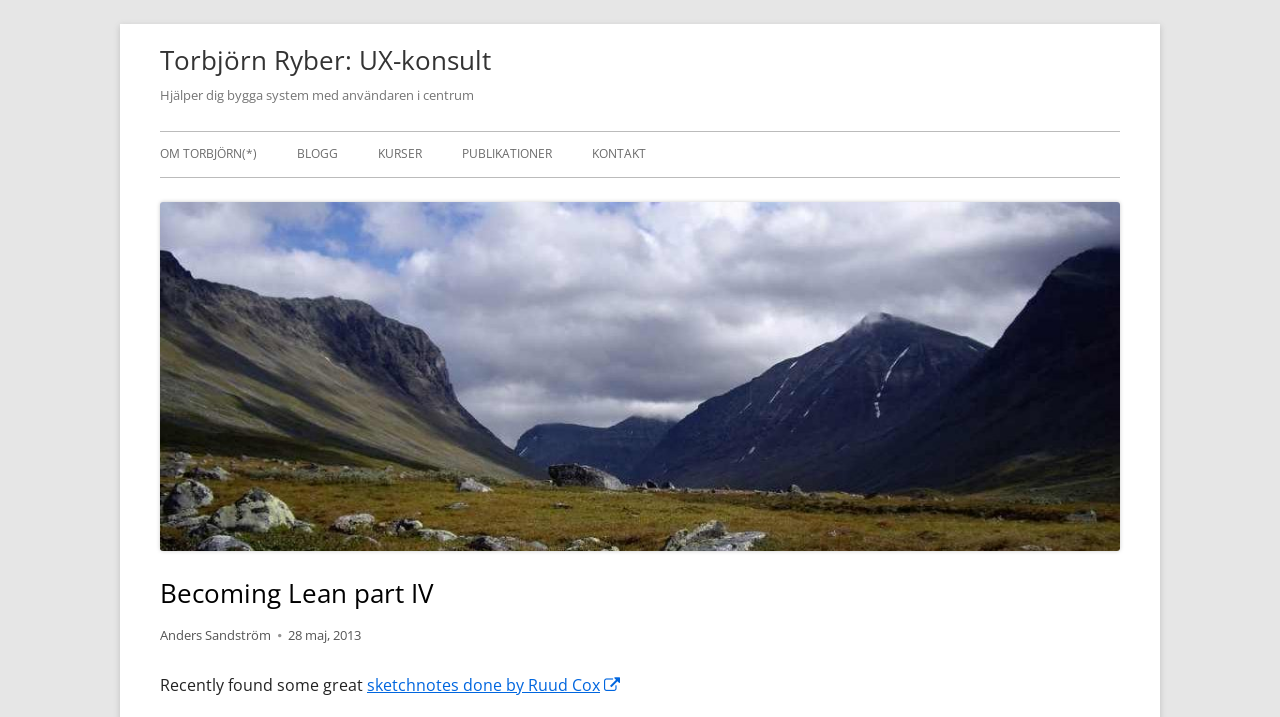Locate the heading on the webpage and return its text.

Becoming Lean part IV